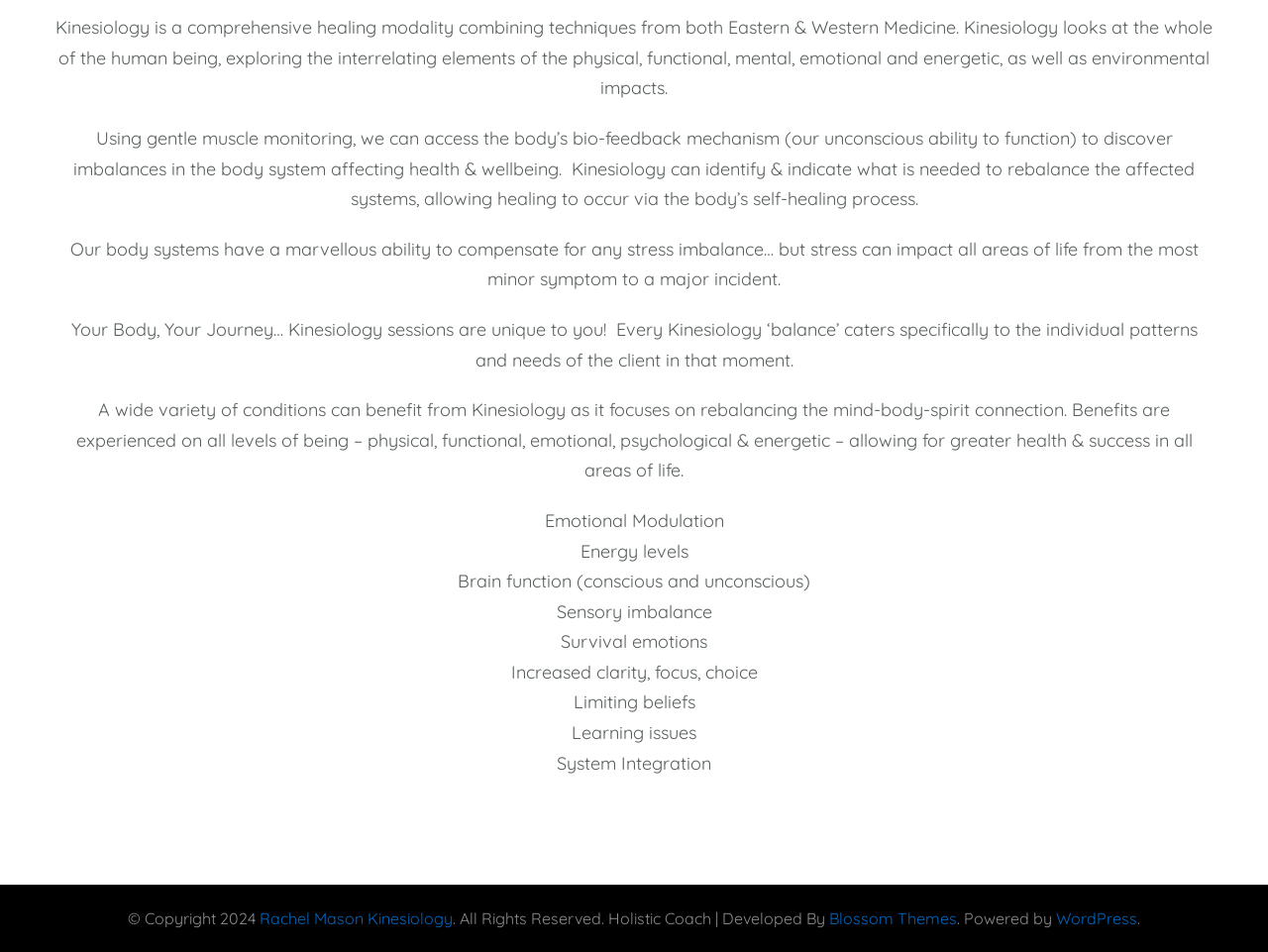Determine the bounding box coordinates for the HTML element described here: "WordPress".

[0.833, 0.954, 0.897, 0.975]